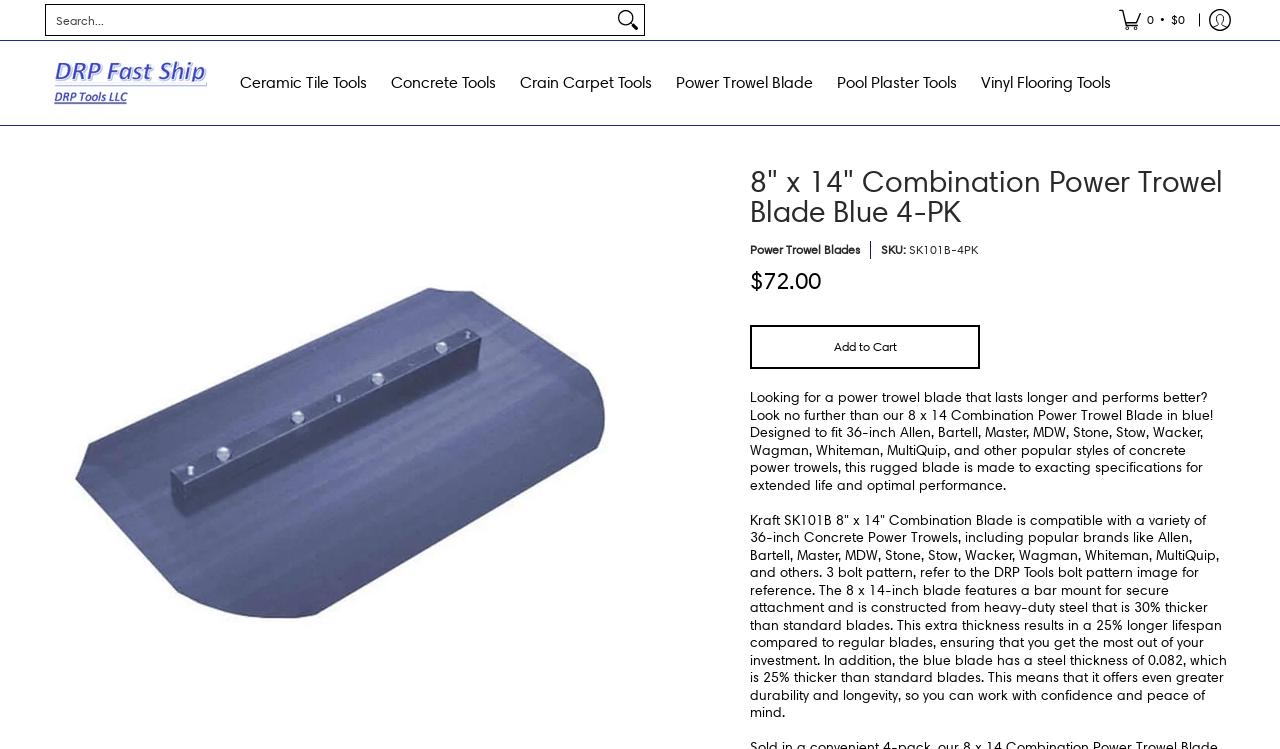What is the price of the 8 x 14 Combination Power Trowel Blade?
Based on the visual, give a brief answer using one word or a short phrase.

$72.00